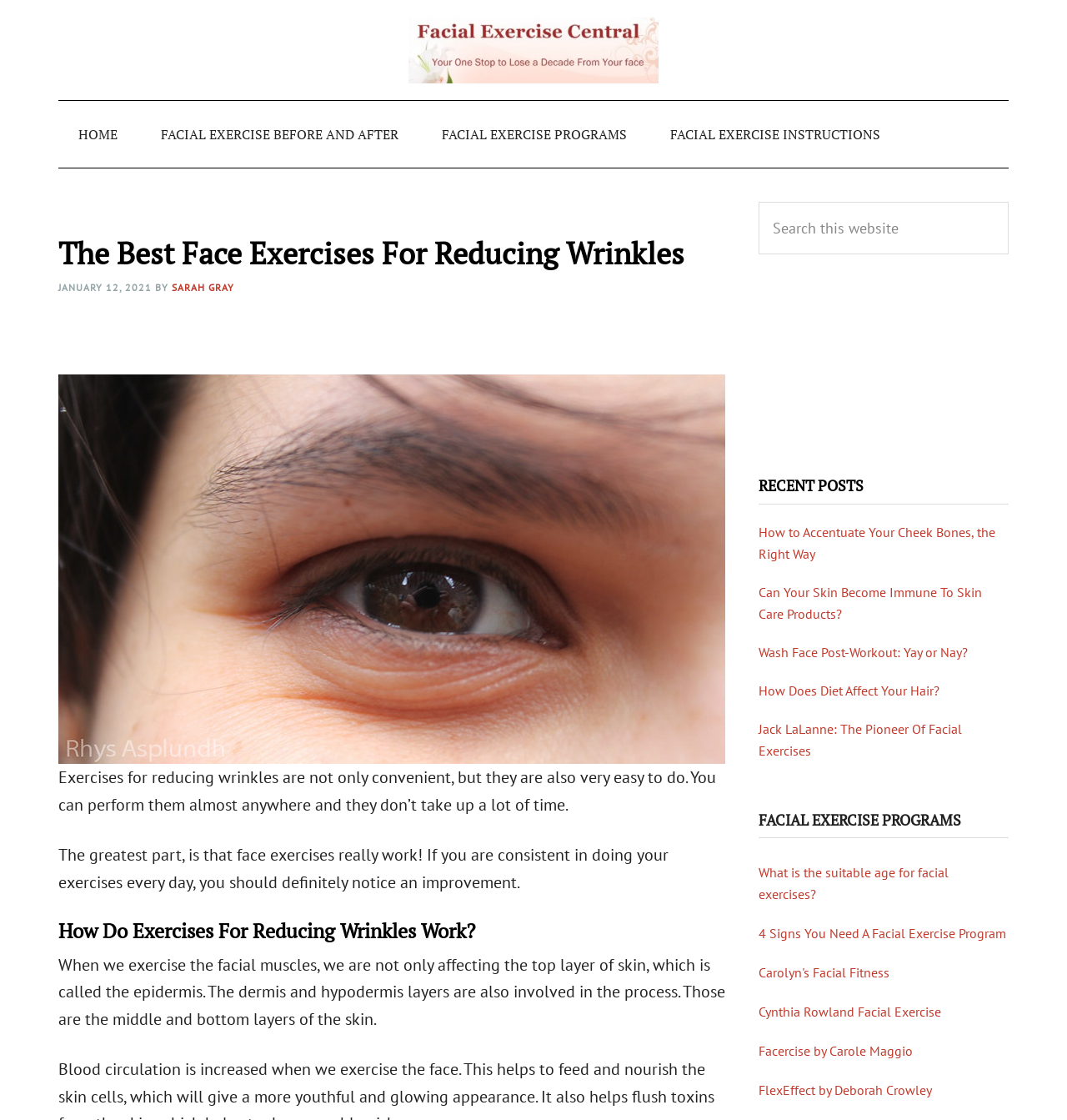Please find the main title text of this webpage.

The Best Face Exercises For Reducing Wrinkles